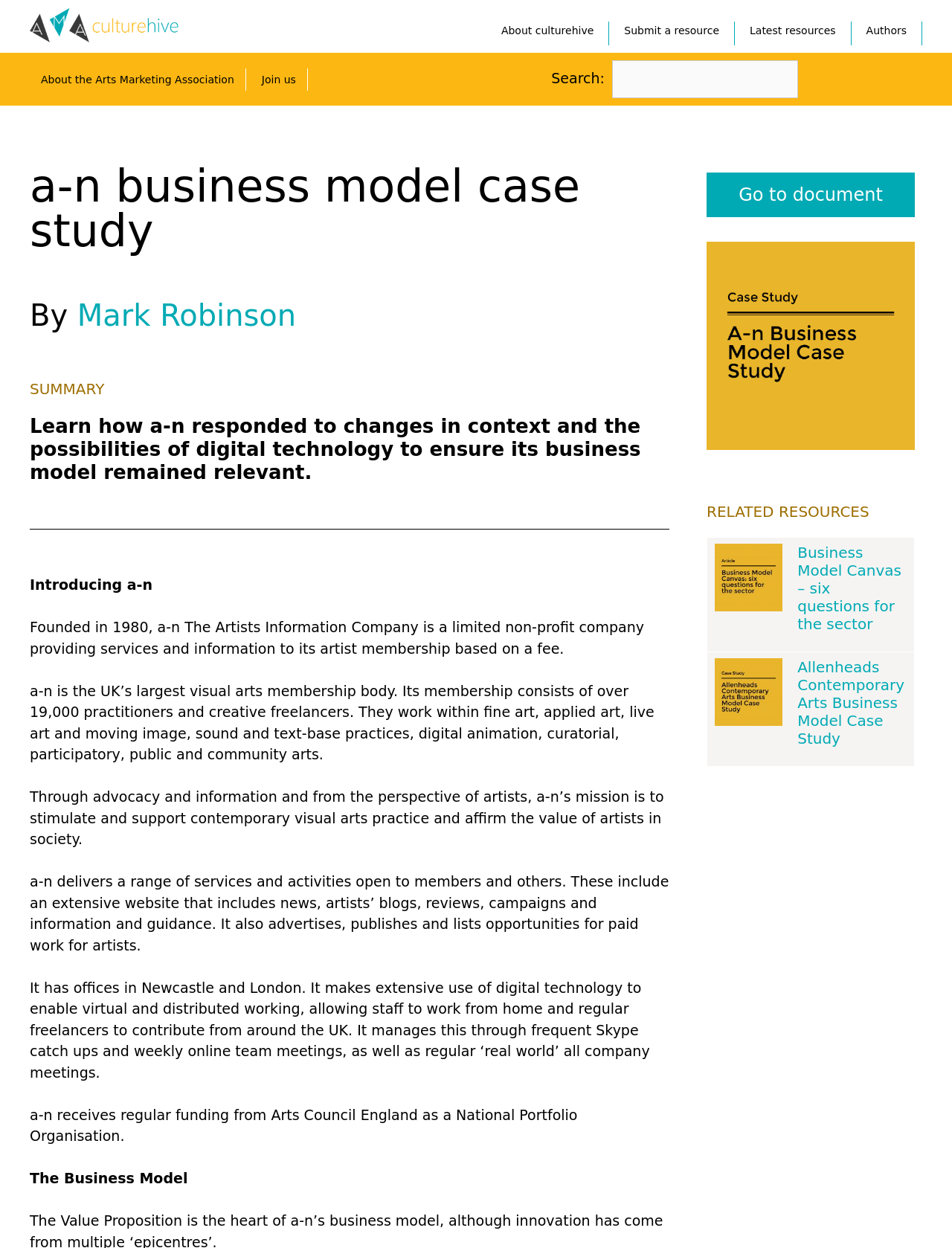Pinpoint the bounding box coordinates of the clickable area necessary to execute the following instruction: "View the Business Model Canvas text image". The coordinates should be given as four float numbers between 0 and 1, namely [left, top, right, bottom].

[0.751, 0.479, 0.822, 0.492]